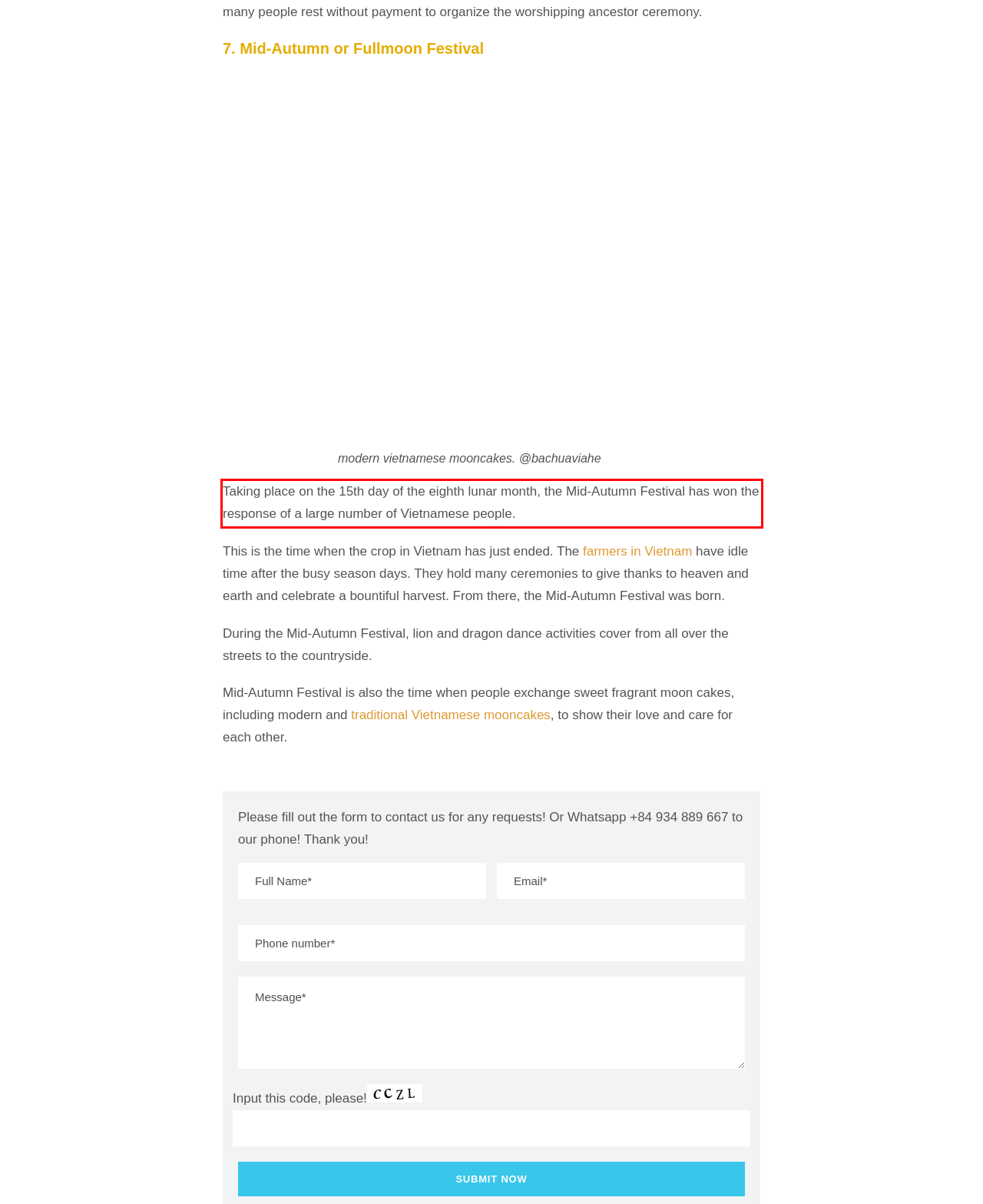From the given screenshot of a webpage, identify the red bounding box and extract the text content within it.

Taking place on the 15th day of the eighth lunar month, the Mid-Autumn Festival has won the response of a large number of Vietnamese people.